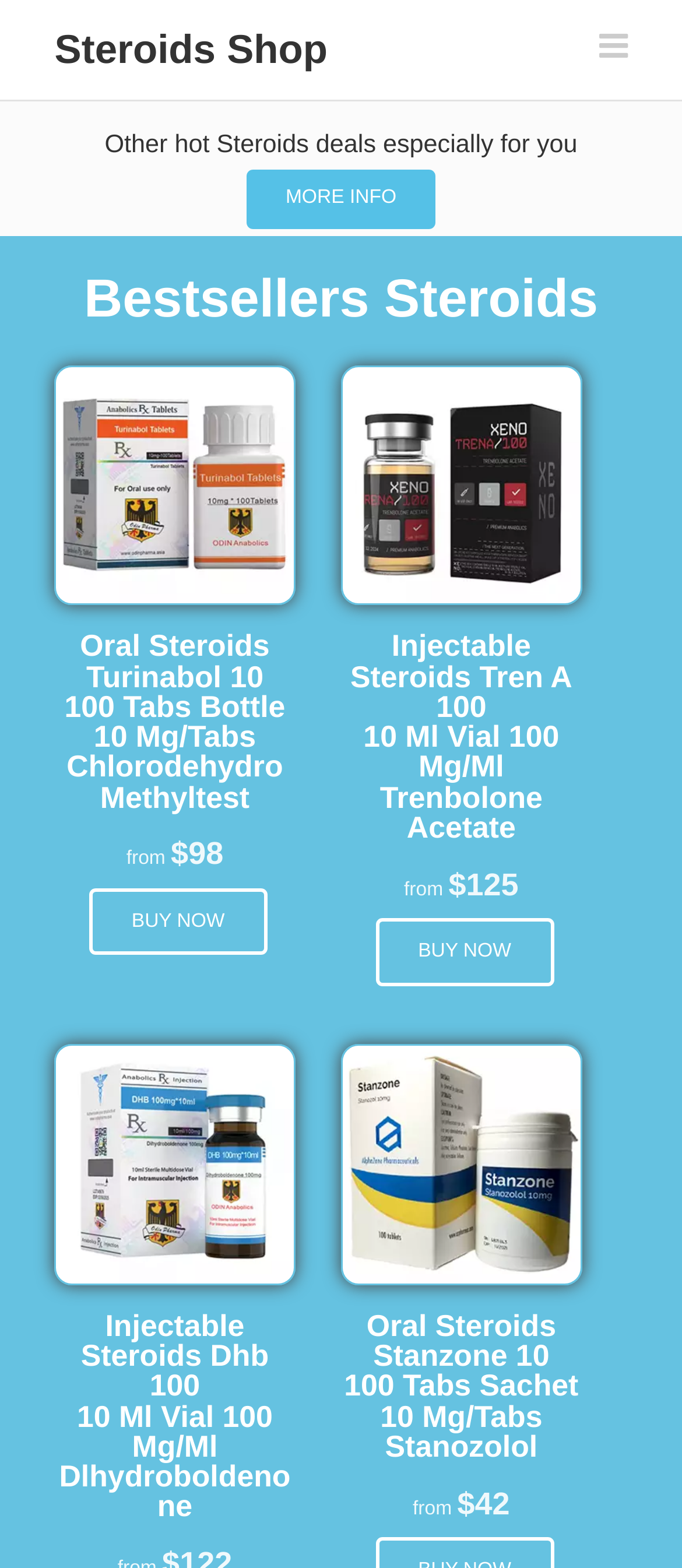Respond to the question below with a single word or phrase:
What is the name of the steroids shop?

Steroids Shop